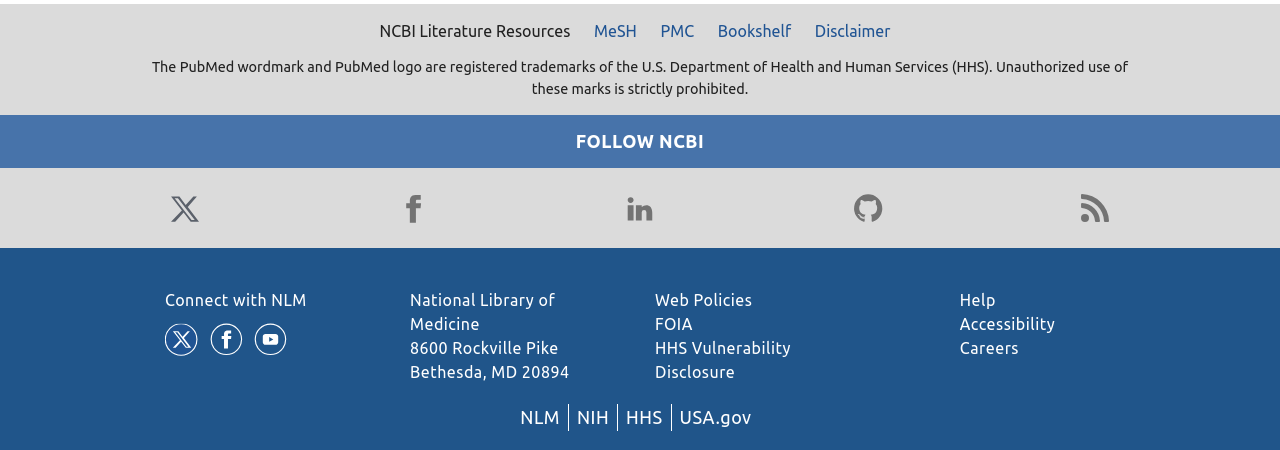Find the bounding box coordinates of the element to click in order to complete this instruction: "Go to Bookshelf". The bounding box coordinates must be four float numbers between 0 and 1, denoted as [left, top, right, bottom].

[0.553, 0.042, 0.626, 0.095]